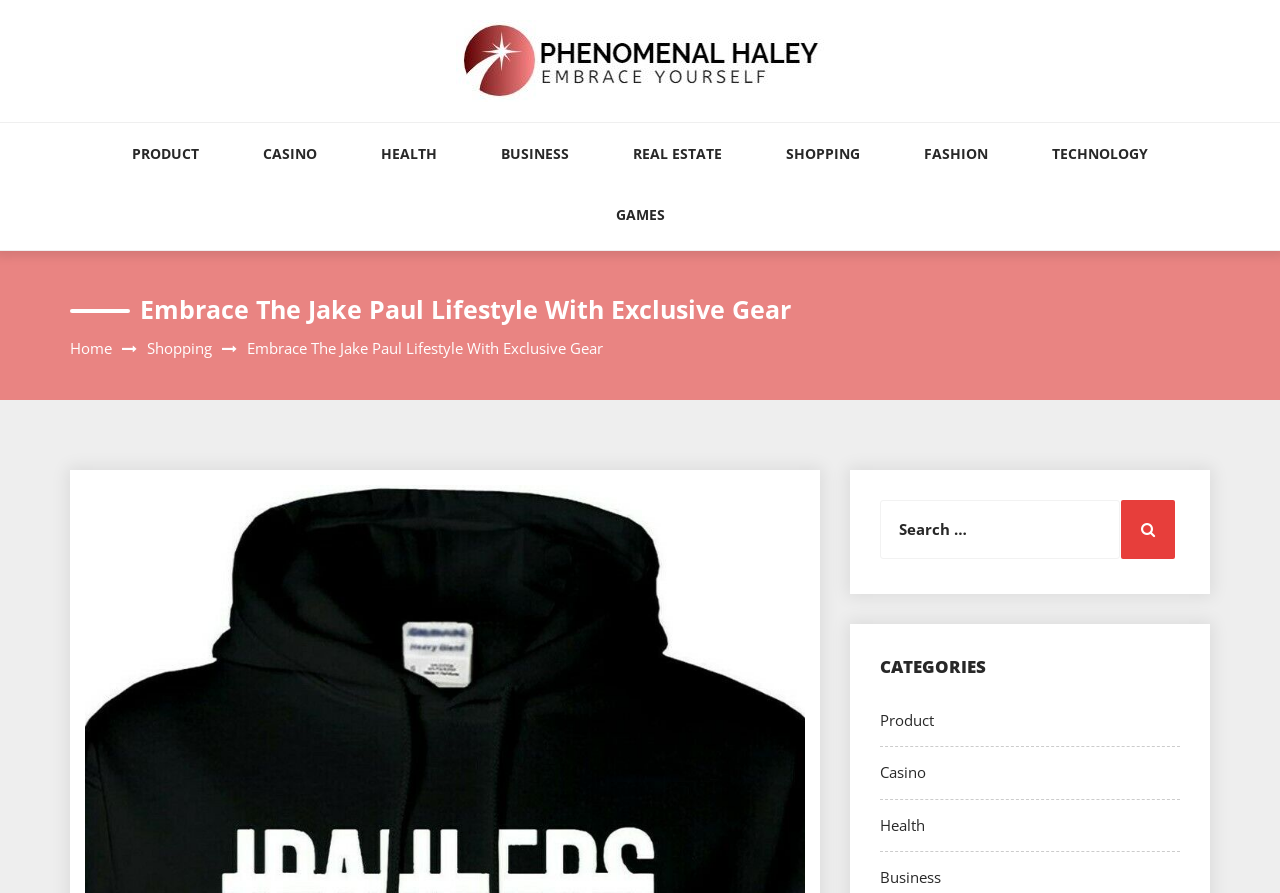Provide the bounding box coordinates in the format (top-left x, top-left y, bottom-right x, bottom-right y). All values are floating point numbers between 0 and 1. Determine the bounding box coordinate of the UI element described as: alt="Phenomenal Haley"

[0.356, 0.06, 0.644, 0.083]